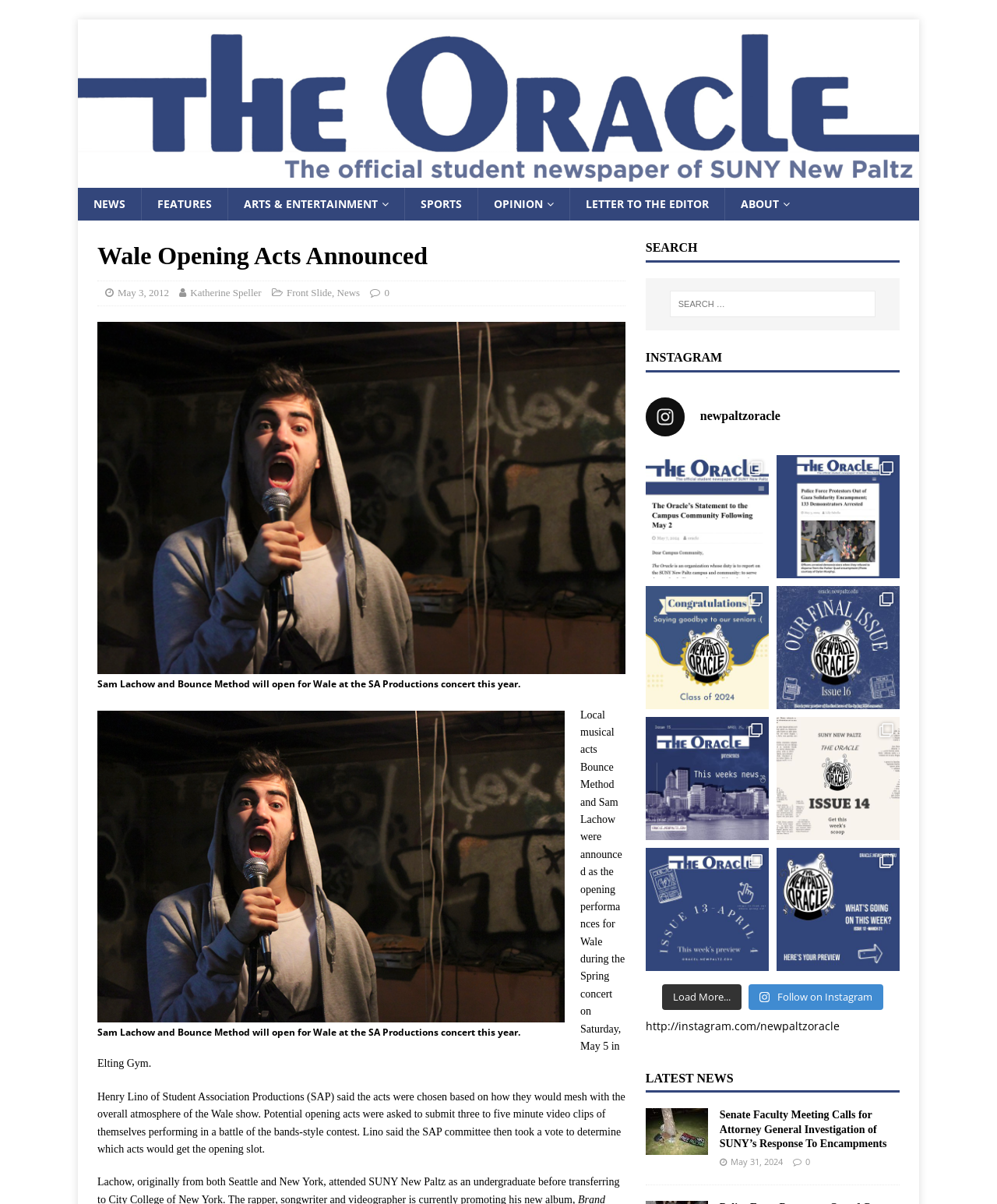Find and indicate the bounding box coordinates of the region you should select to follow the given instruction: "Follow on Instagram".

[0.751, 0.817, 0.886, 0.839]